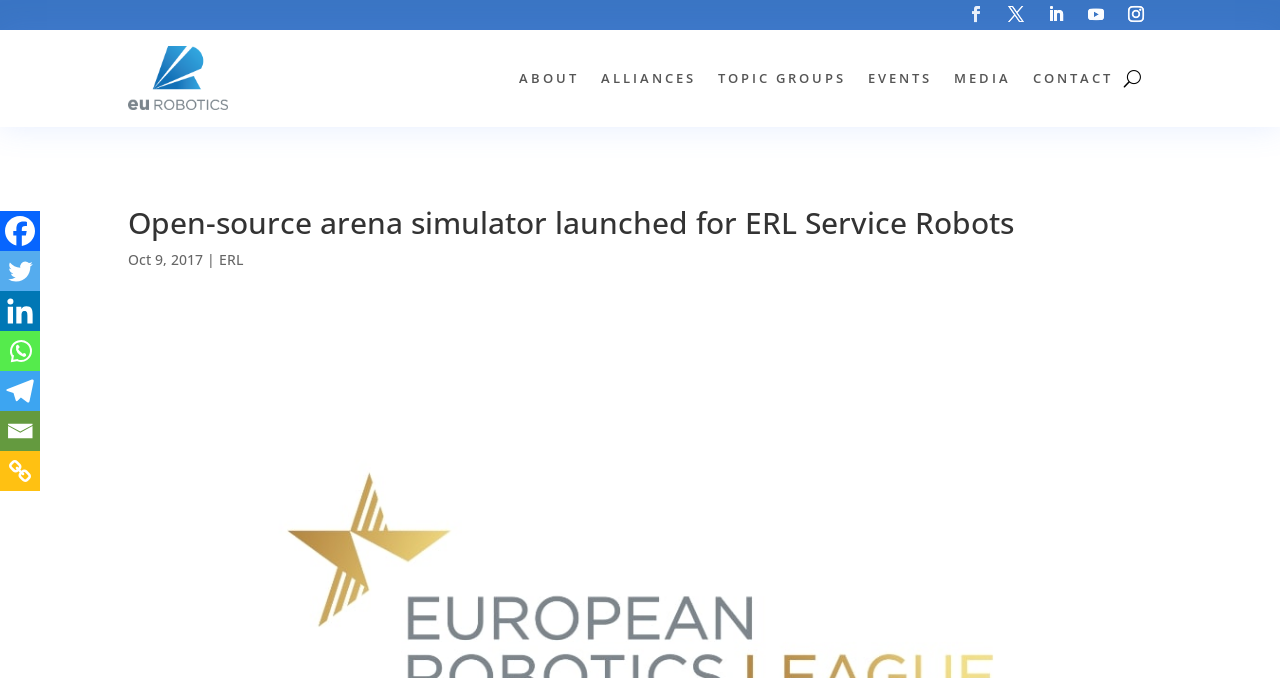Determine the bounding box for the described UI element: "Events".

[0.678, 0.059, 0.728, 0.171]